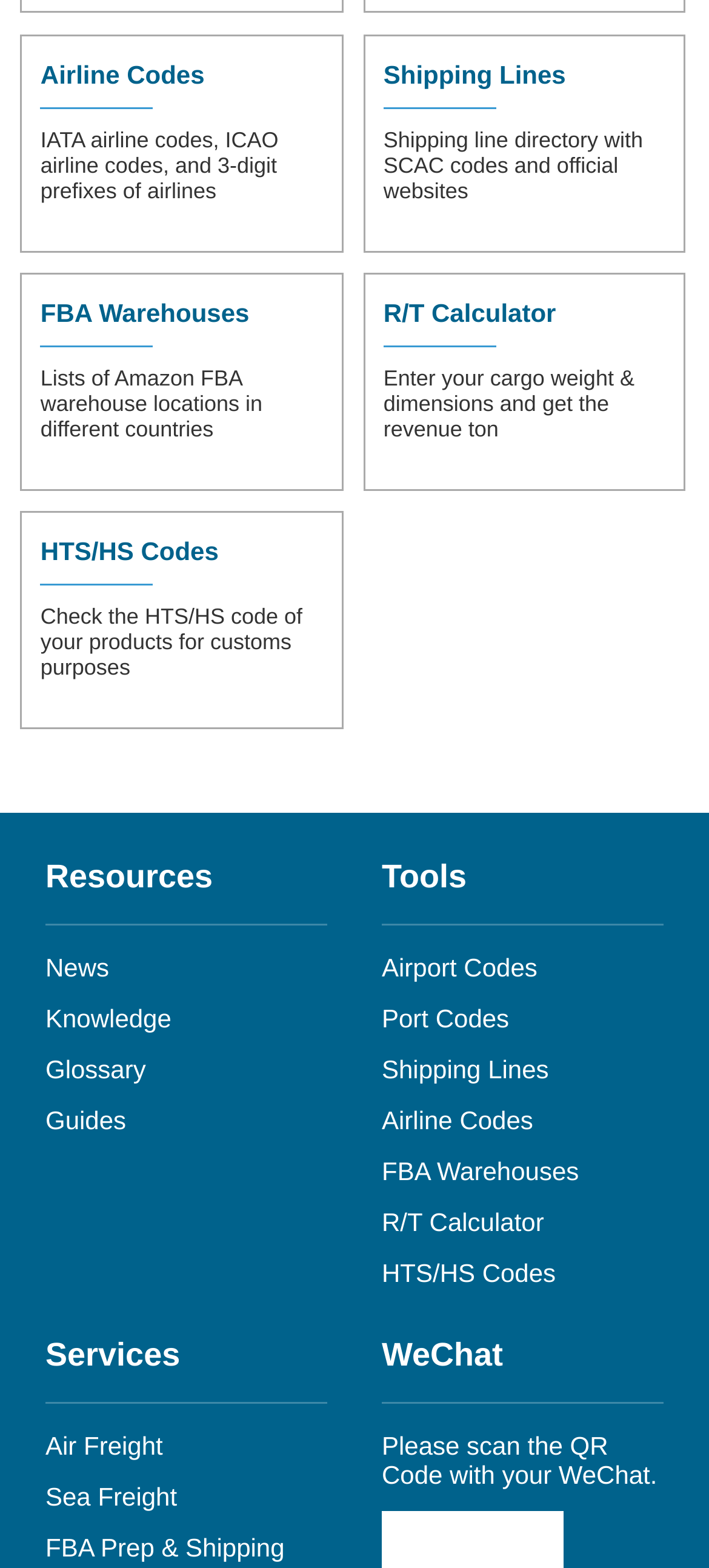Identify the bounding box coordinates for the element you need to click to achieve the following task: "Scan the QR Code with WeChat". Provide the bounding box coordinates as four float numbers between 0 and 1, in the form [left, top, right, bottom].

[0.538, 0.852, 0.709, 0.876]